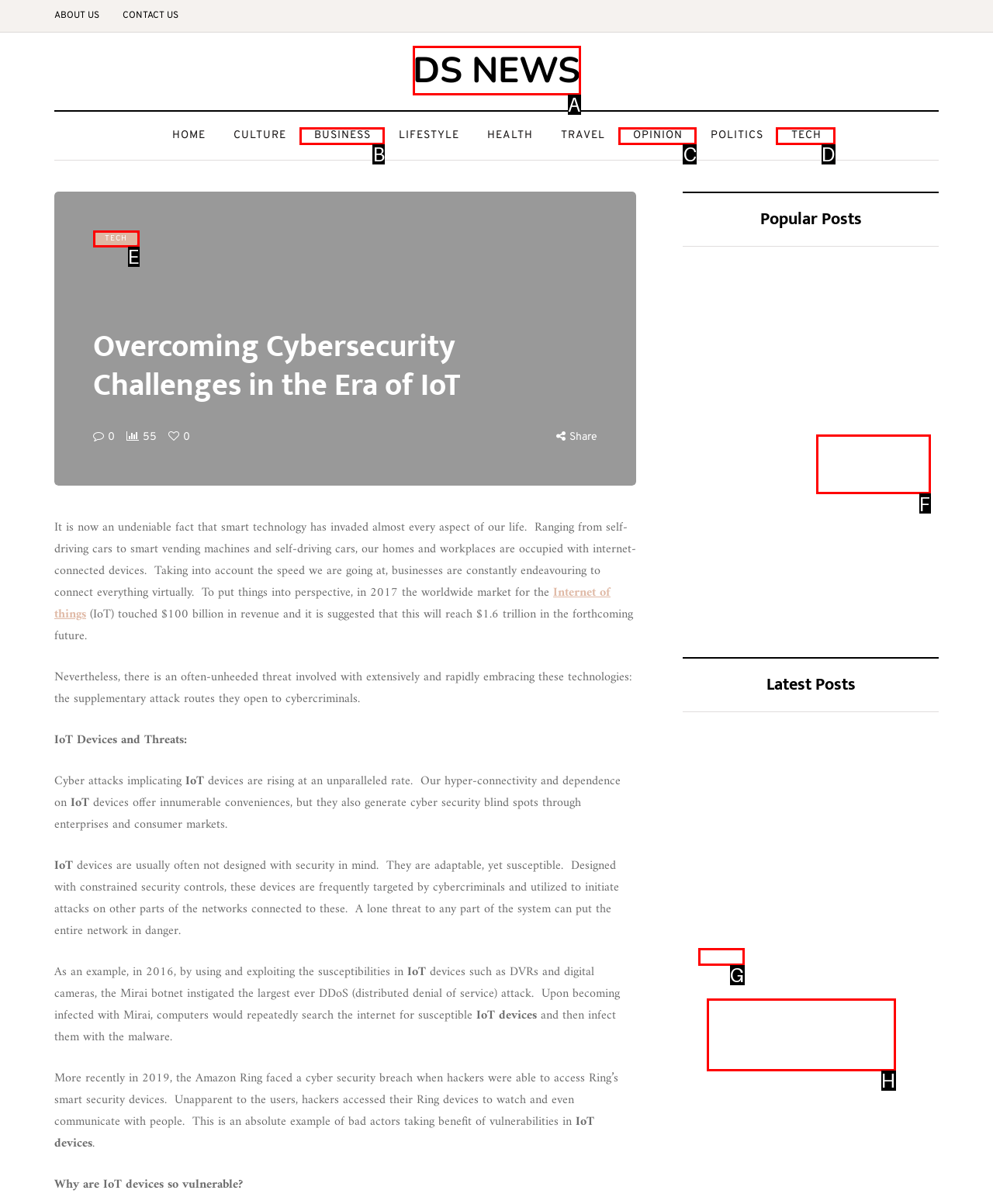Identify which lettered option completes the task: Click on TECH. Provide the letter of the correct choice.

D